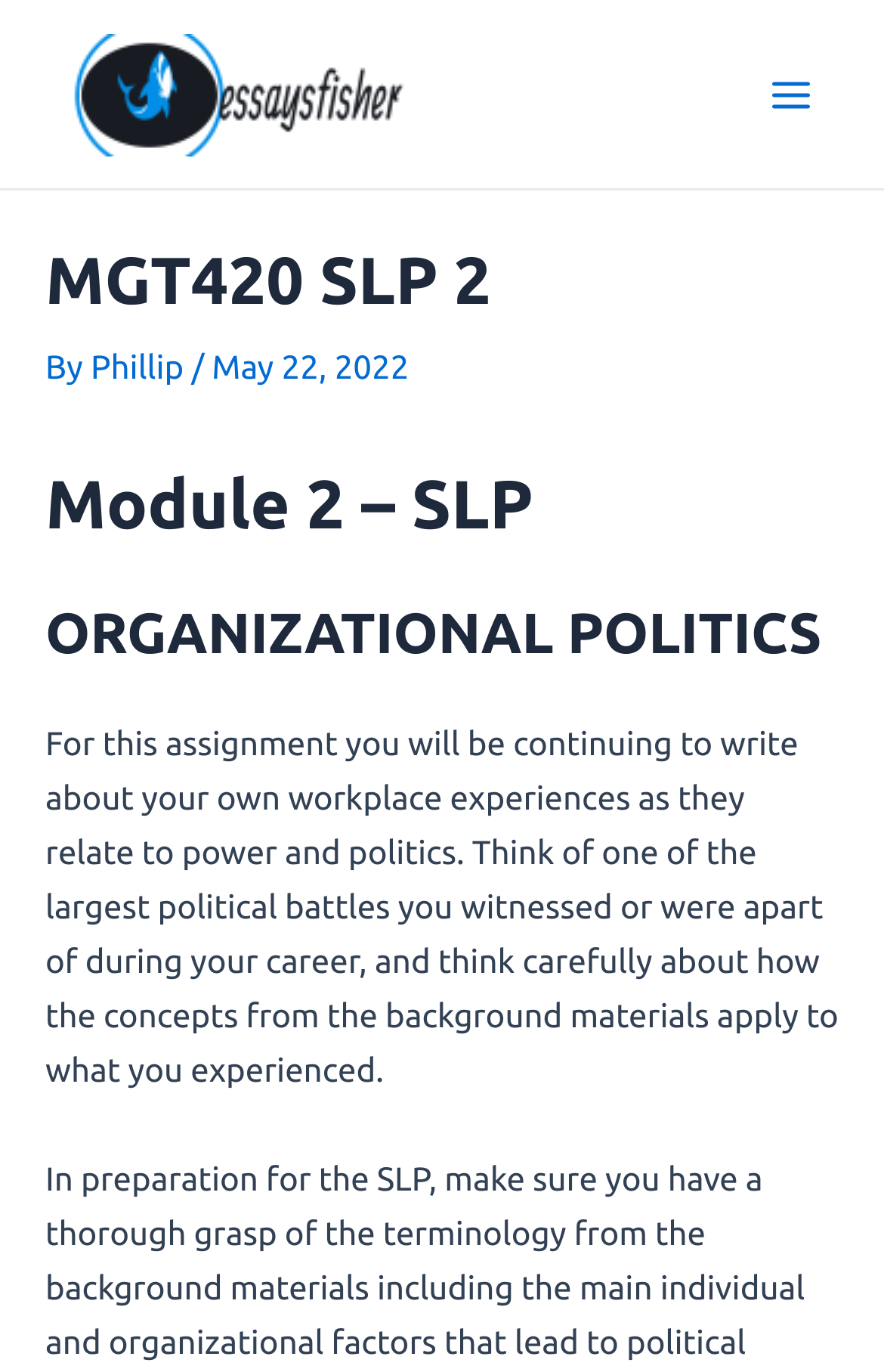Extract the text of the main heading from the webpage.

MGT420 SLP 2